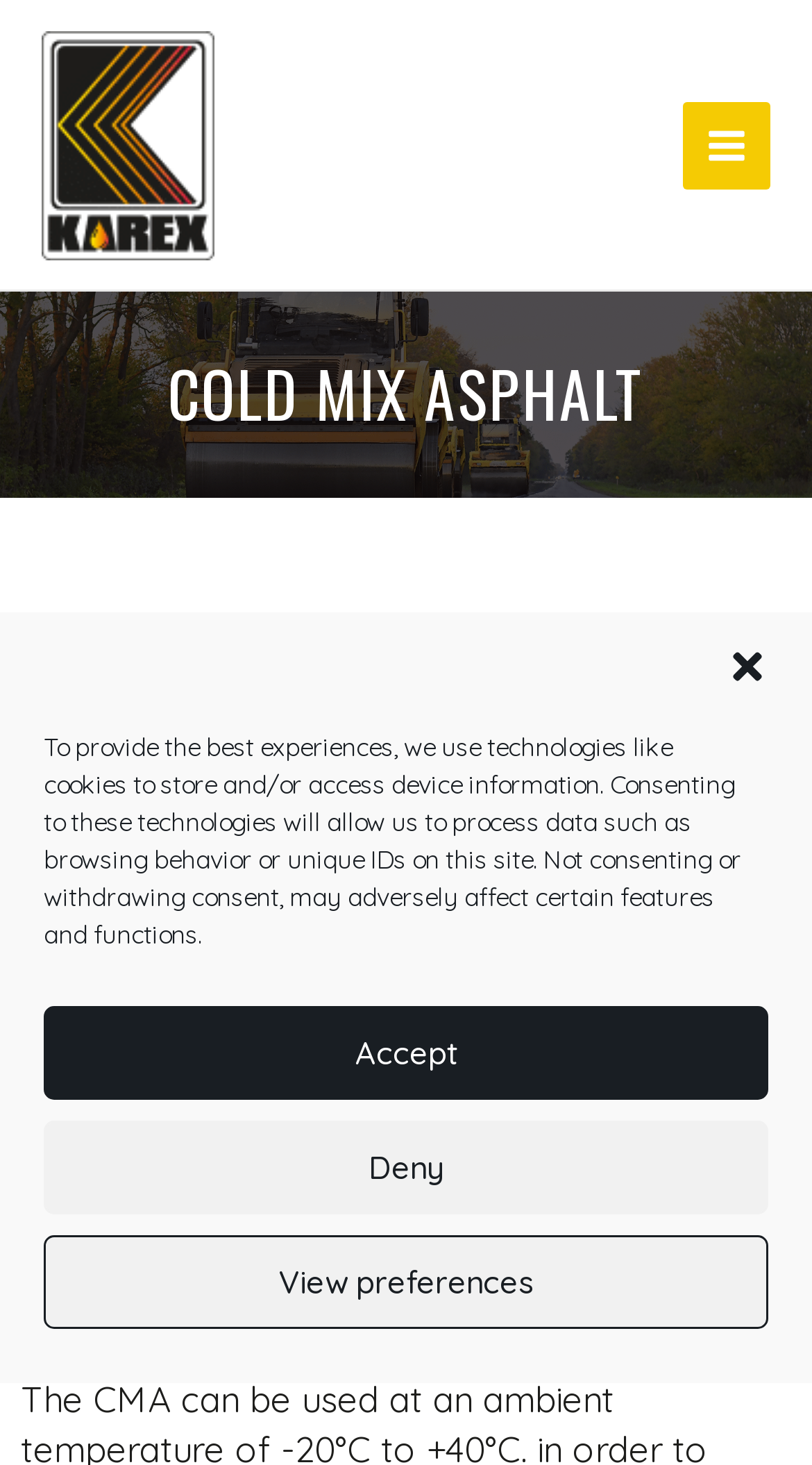Reply to the question below using a single word or brief phrase:
What is the size of the aggregate in Cold Mix Asphalt?

0mm – 8mm